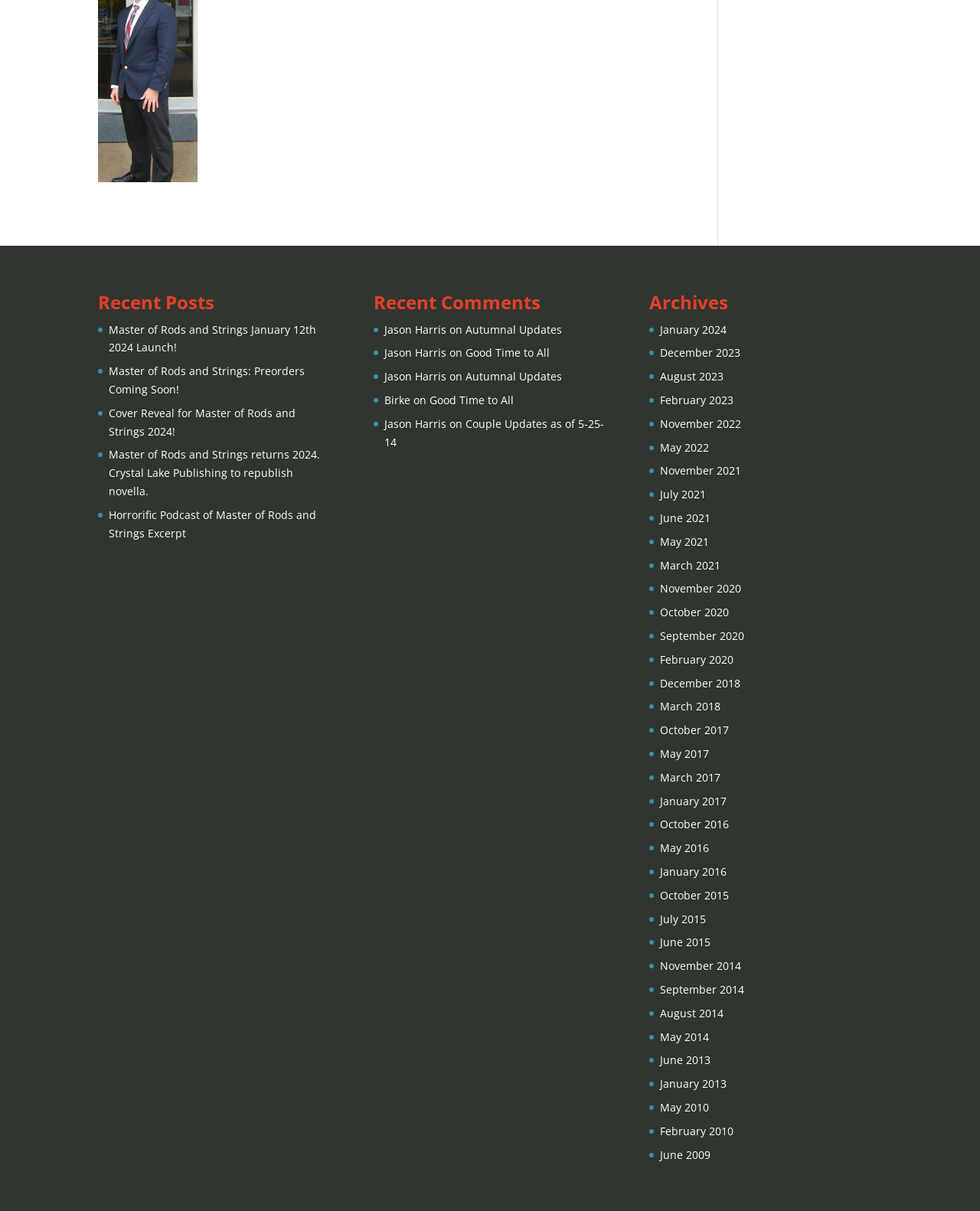How many links are there under the 'Recent Posts' section?
Look at the image and answer the question with a single word or phrase.

5